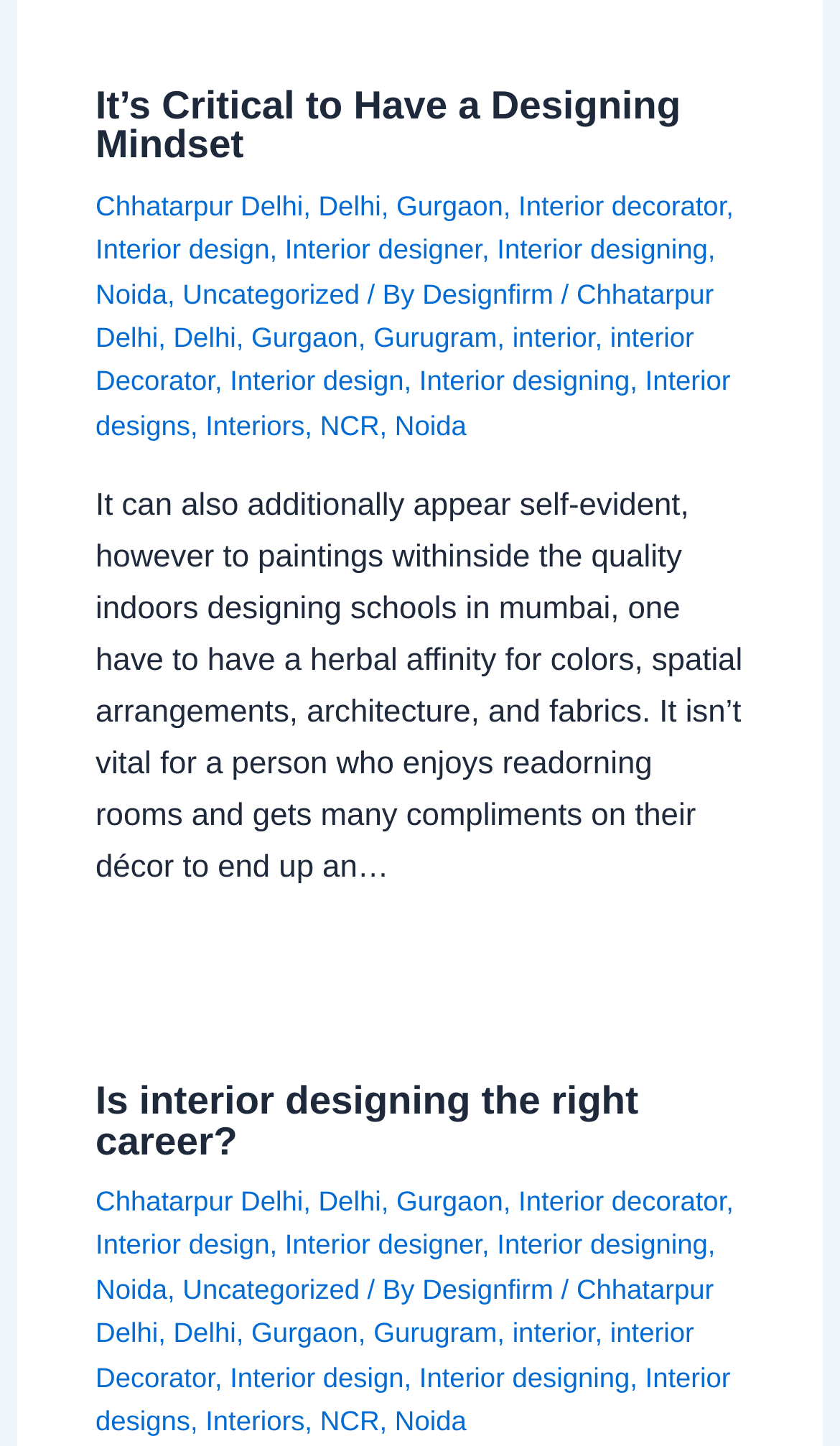Locate the UI element described by NCR and provide its bounding box coordinates. Use the format (top-left x, top-left y, bottom-right x, bottom-right y) with all values as floating point numbers between 0 and 1.

[0.381, 0.971, 0.452, 0.994]